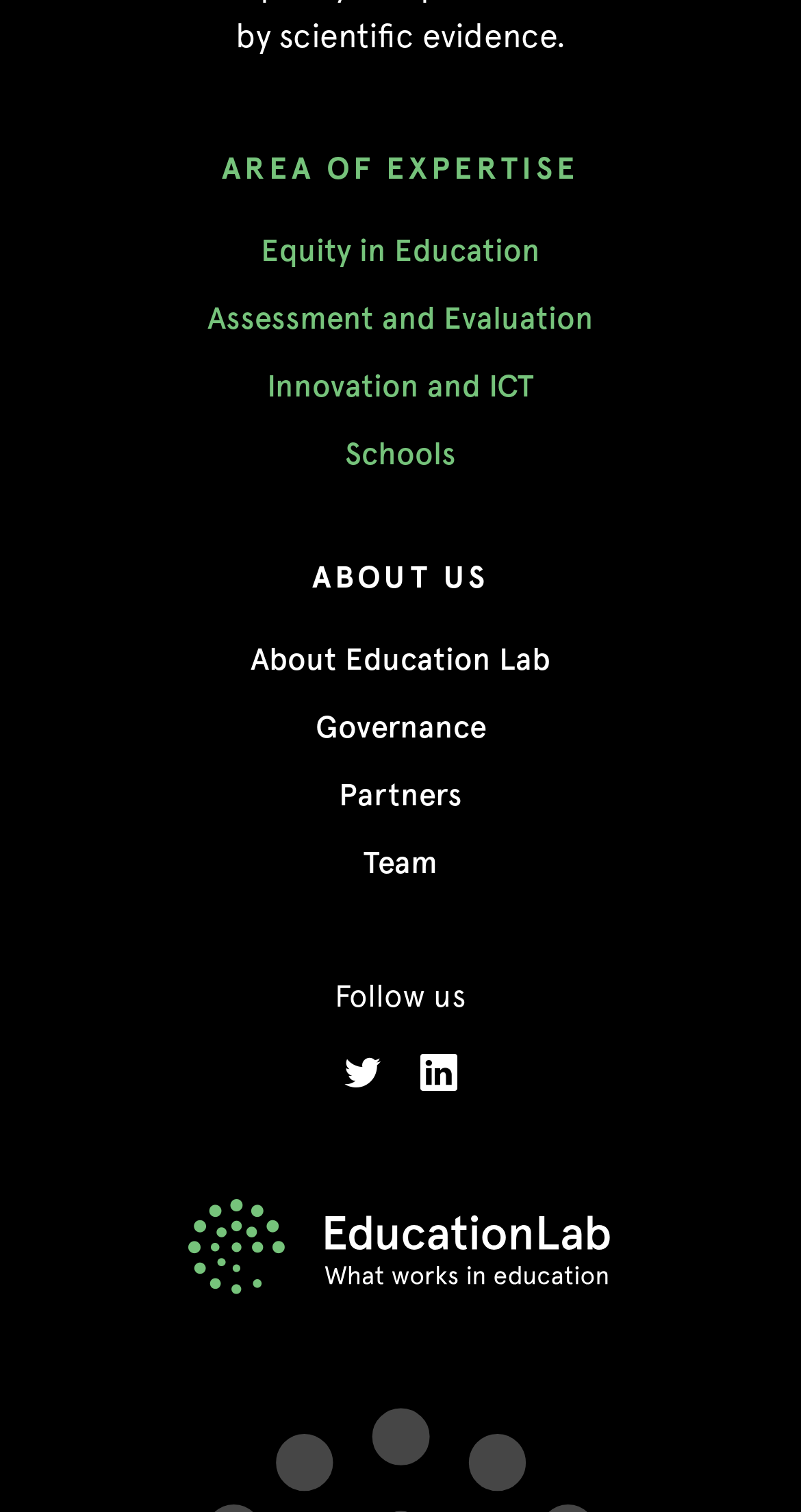How many links are there under 'ABOUT US' section?
Based on the image, provide a one-word or brief-phrase response.

4